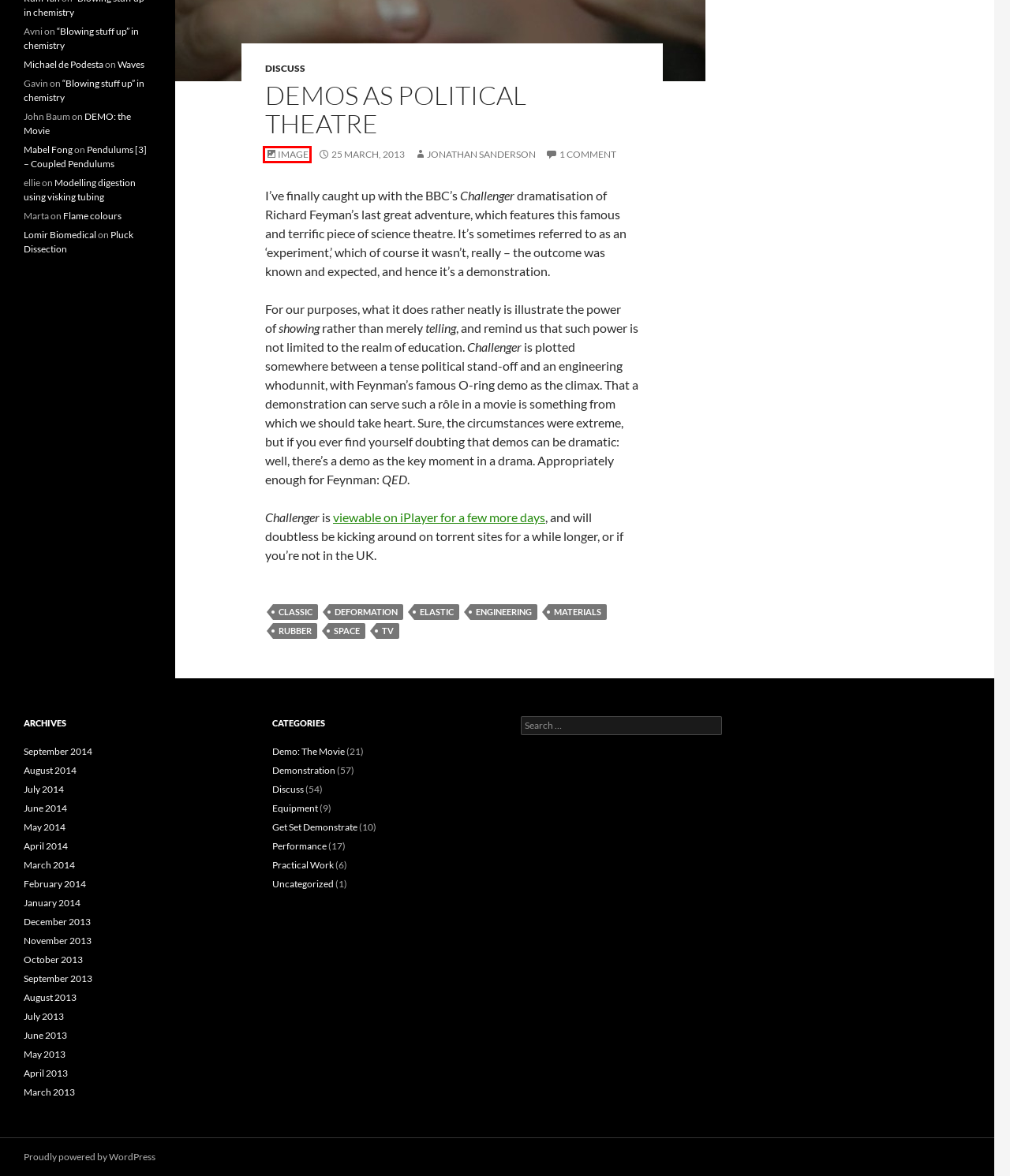Provided is a screenshot of a webpage with a red bounding box around an element. Select the most accurate webpage description for the page that appears after clicking the highlighted element. Here are the candidates:
A. Uncategorized Archives - ScienceDemo.org
B. Demos as political theatre - ScienceDemo.org
C. Image Archives - ScienceDemo.org
D. June 2014 - ScienceDemo.org
E. May 2014 - ScienceDemo.org
F. Discuss Archives - ScienceDemo.org
G. September 2013 - ScienceDemo.org
H. space Archives - ScienceDemo.org

C